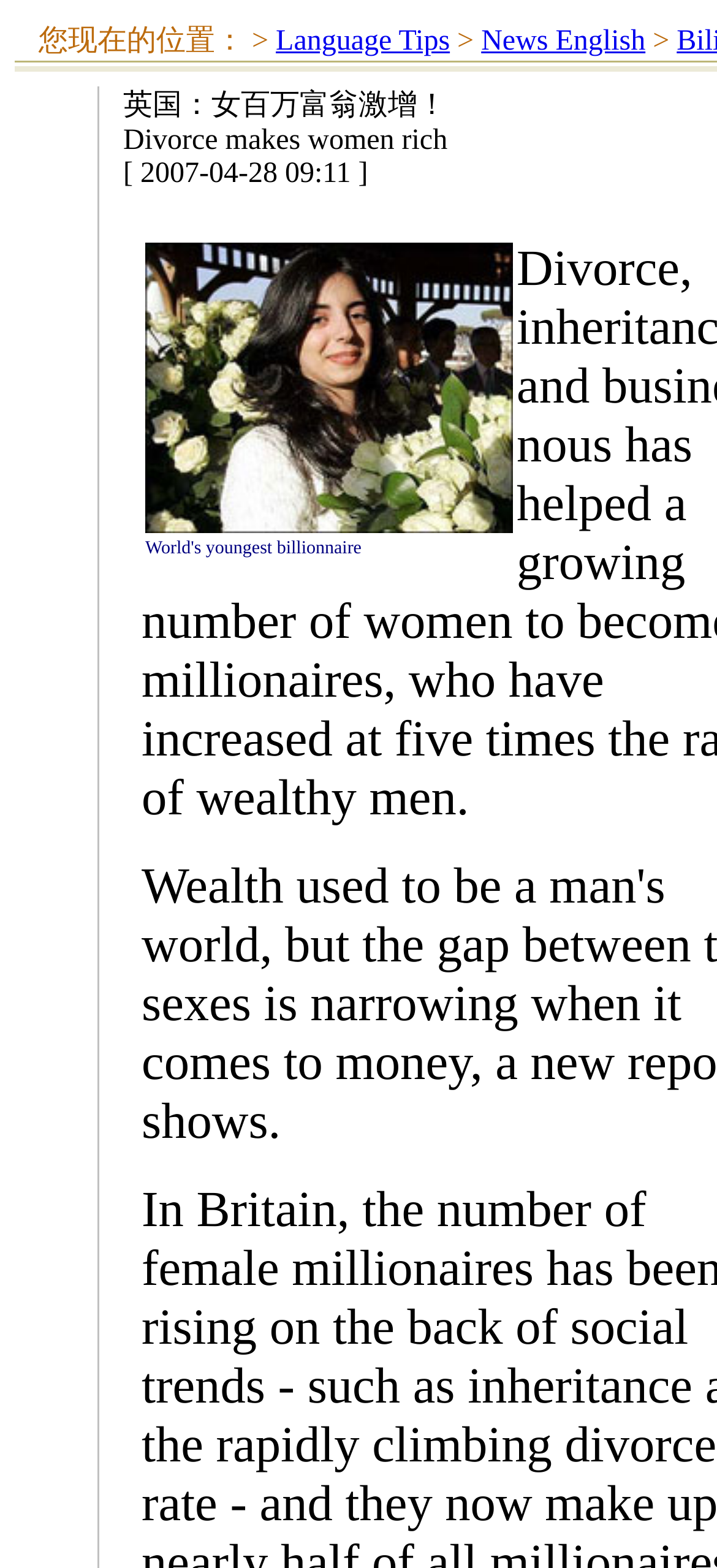Use a single word or phrase to answer the following:
What is the topic of the table on the webpage?

Billionaires